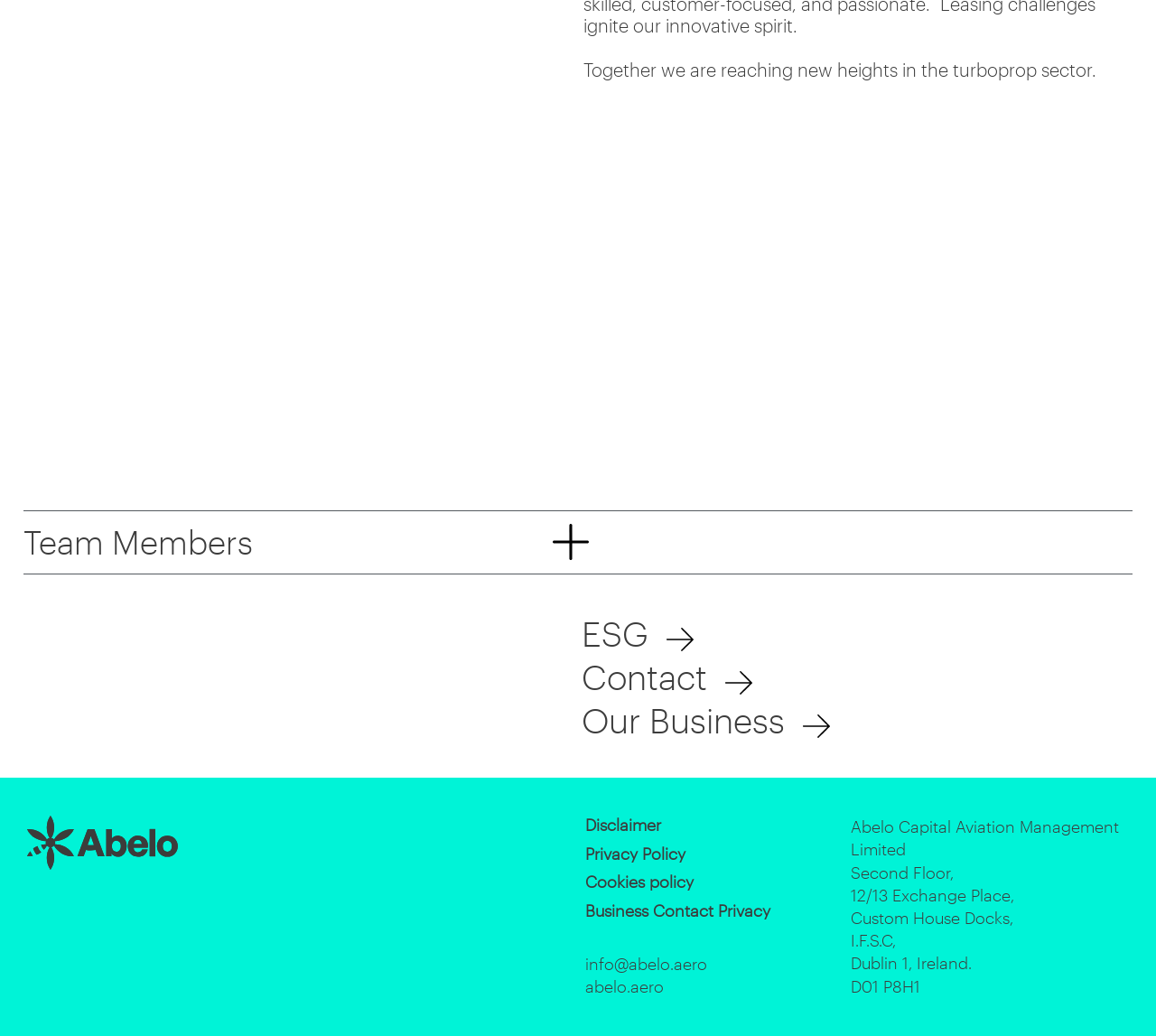Using the webpage screenshot, locate the HTML element that fits the following description and provide its bounding box: "Contact".

[0.503, 0.635, 0.651, 0.672]